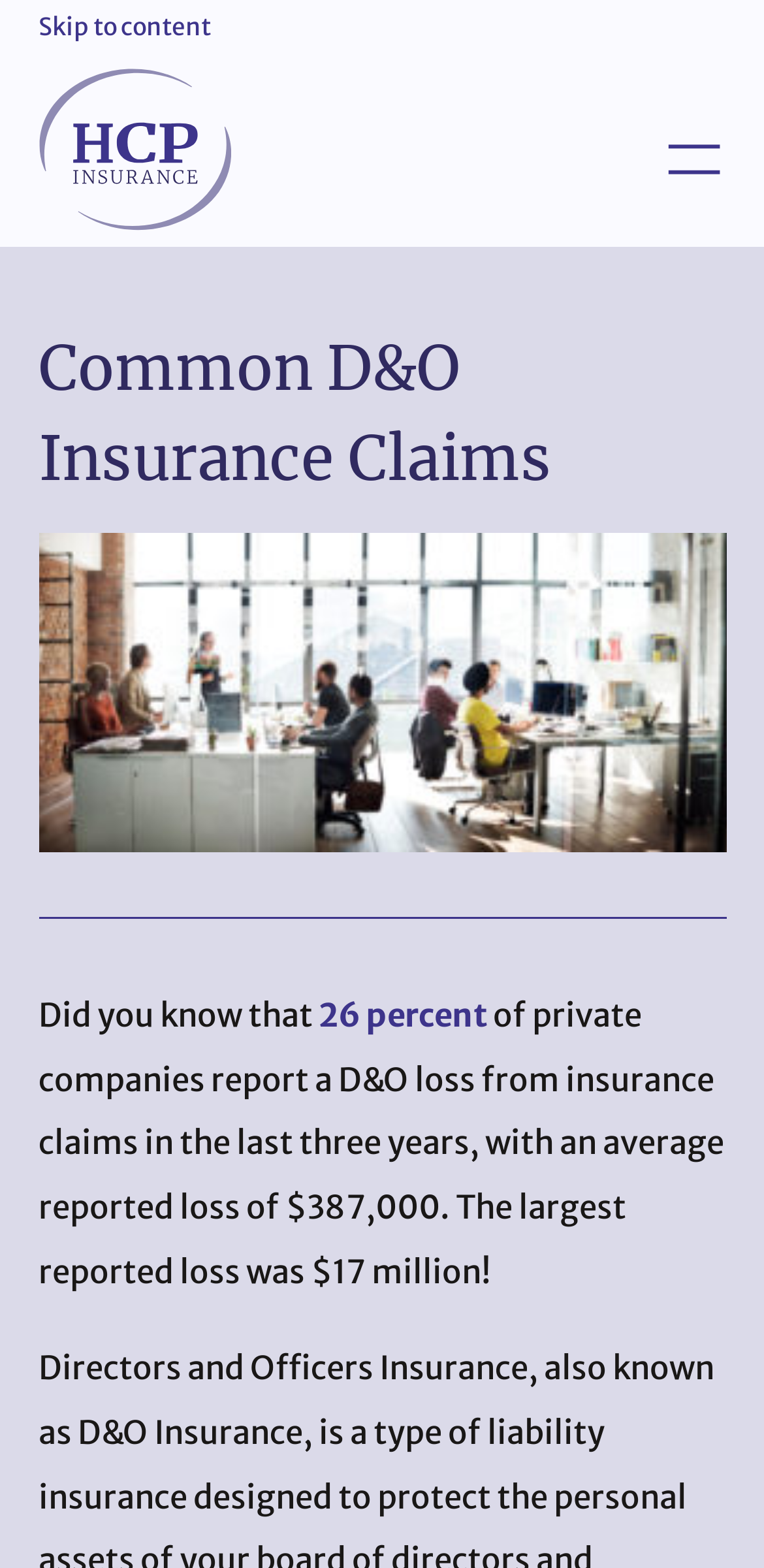Based on the image, please elaborate on the answer to the following question:
What is the text above the heading 'Common D&O Insurance Claims'?

The answer can be found by examining the elements above the heading 'Common D&O Insurance Claims'. There is a static text element that contains the text 'Did you know that'. This text is located above the heading, indicating that it is a introductory phrase that leads into the information about D&O insurance claims.